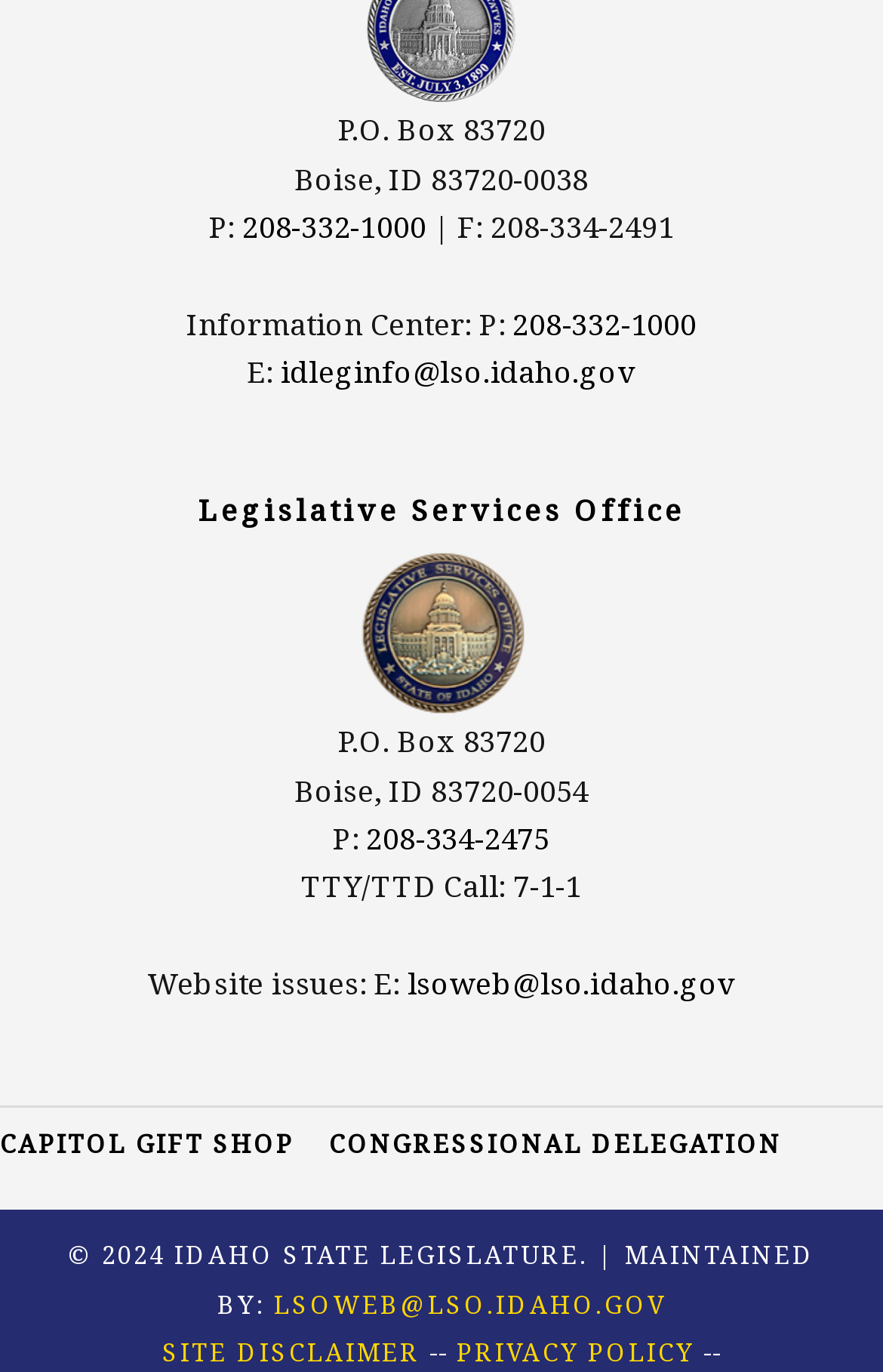Determine the bounding box coordinates of the clickable element to achieve the following action: 'Visit the Capitol Gift Shop'. Provide the coordinates as four float values between 0 and 1, formatted as [left, top, right, bottom].

[0.0, 0.821, 0.333, 0.846]